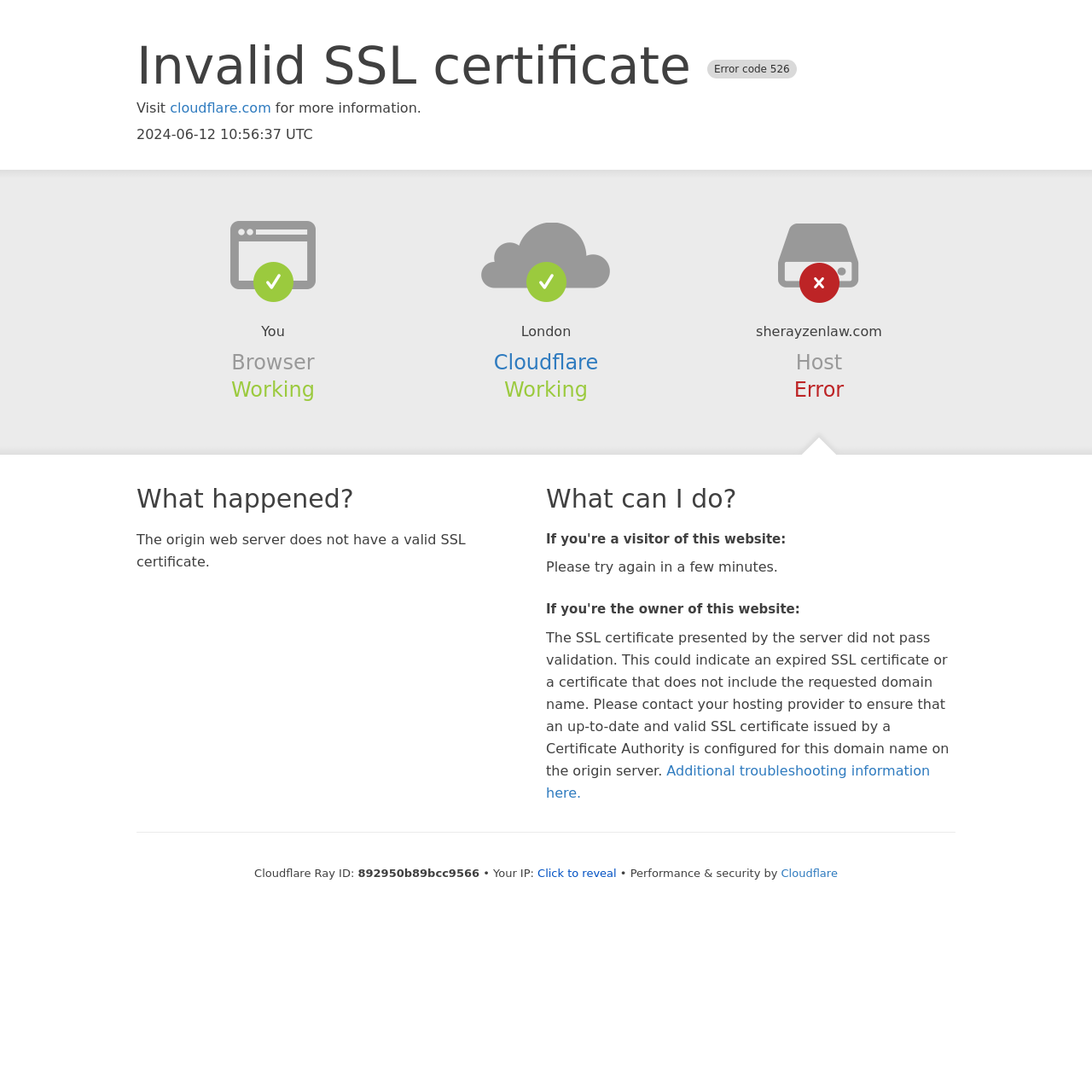What should the owner of the website do?
Answer with a single word or short phrase according to what you see in the image.

Contact hosting provider